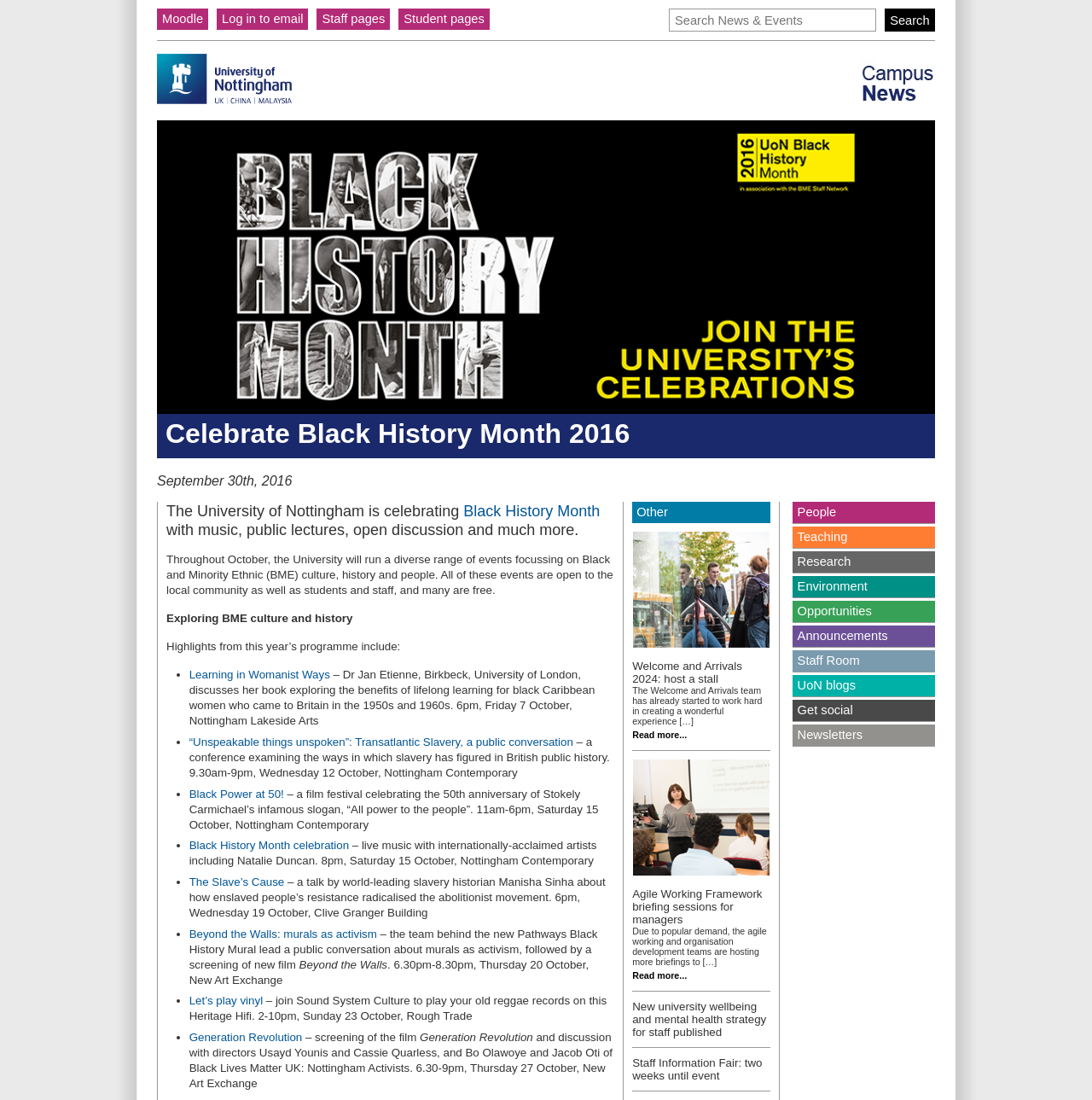Answer the question in a single word or phrase:
What is the University celebrating?

Black History Month